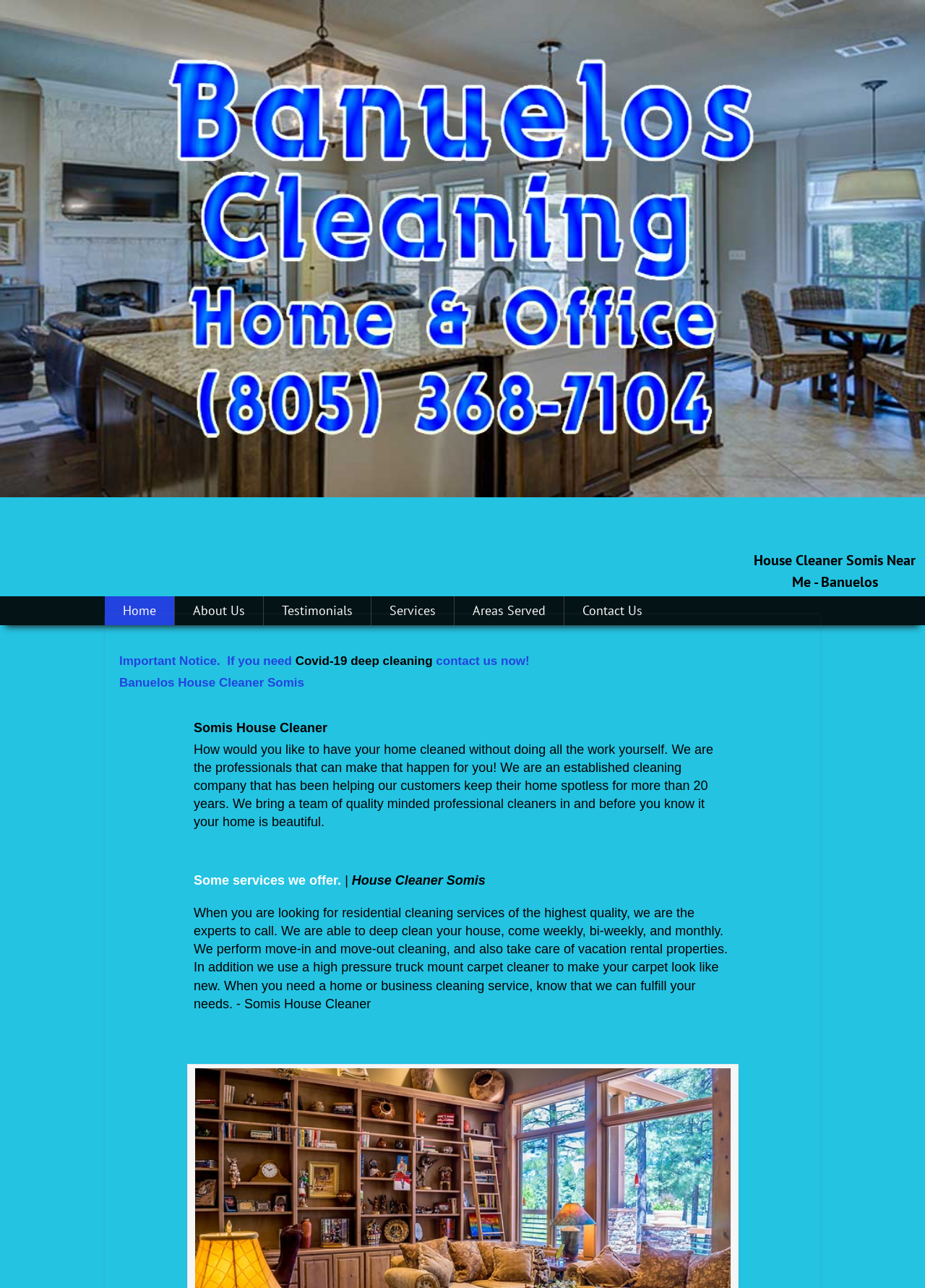Please identify the bounding box coordinates of the clickable area that will fulfill the following instruction: "Click on Home". The coordinates should be in the format of four float numbers between 0 and 1, i.e., [left, top, right, bottom].

[0.113, 0.463, 0.189, 0.485]